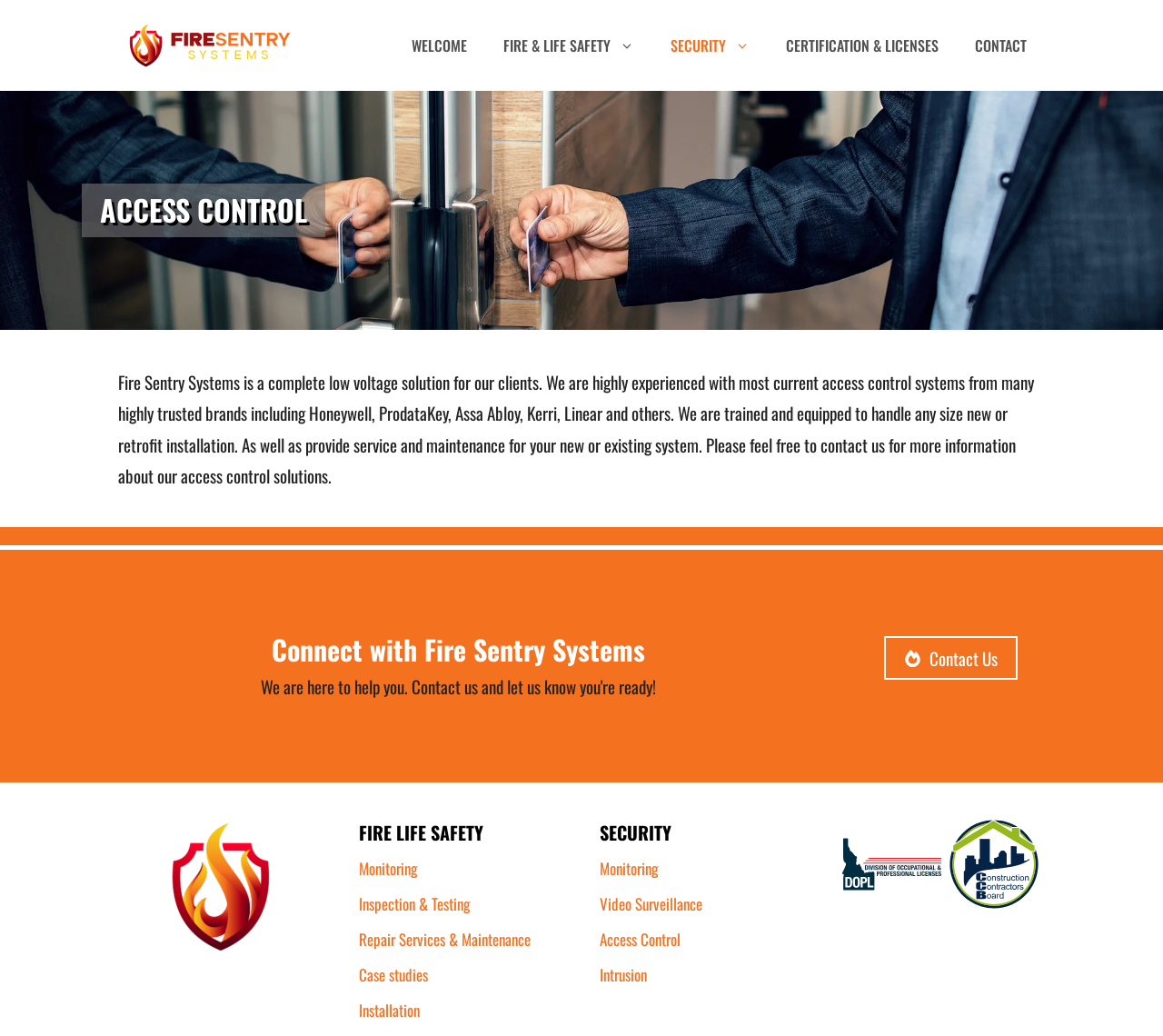Determine the bounding box for the described HTML element: "Inspection & Testing". Ensure the coordinates are four float numbers between 0 and 1 in the format [left, top, right, bottom].

[0.309, 0.861, 0.405, 0.883]